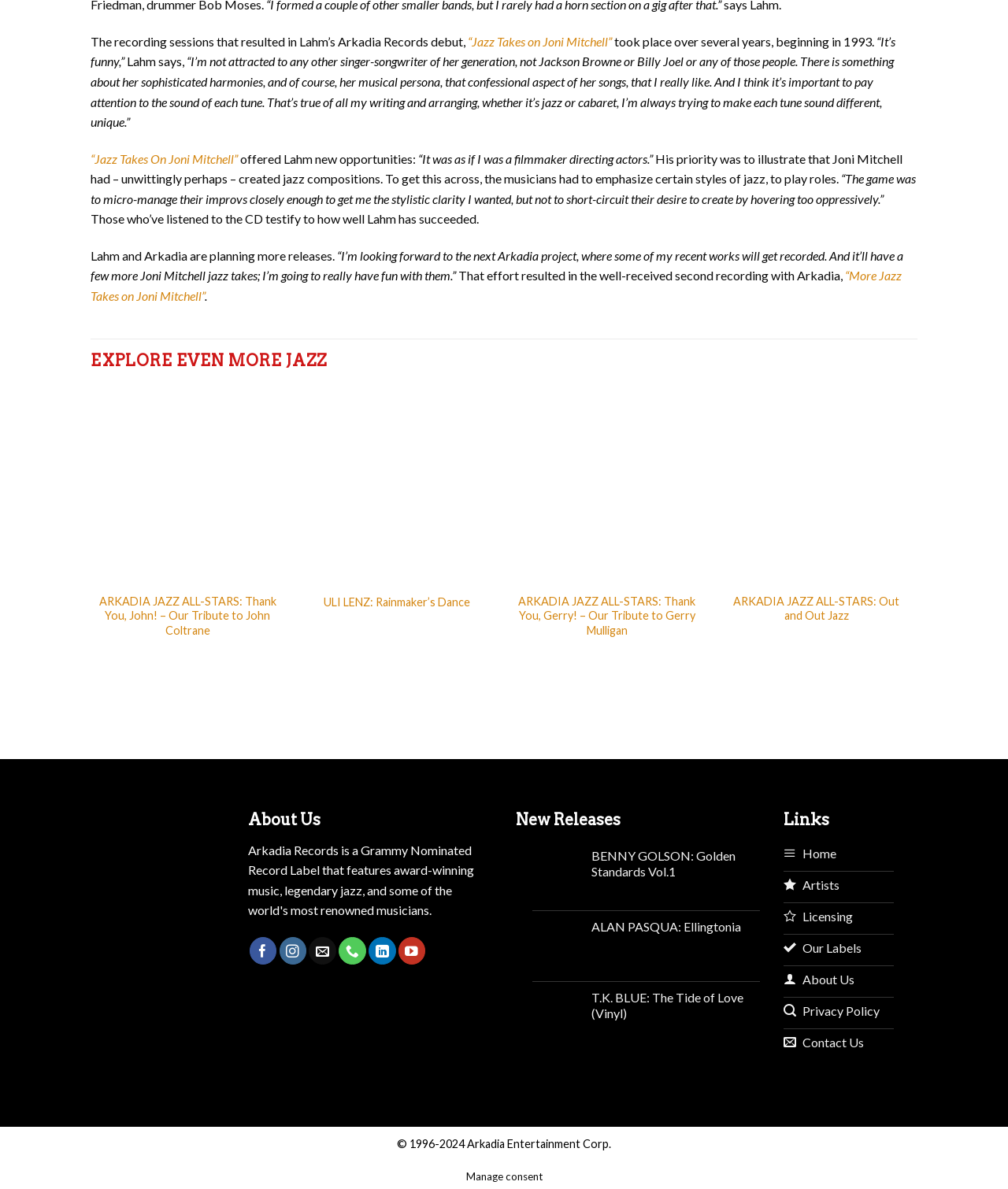Using the information in the image, give a detailed answer to the following question: What is the copyright year range mentioned at the bottom of the page?

The StaticText element with ID 256 mentions the copyright year range as '1996-2024' at the bottom of the page.